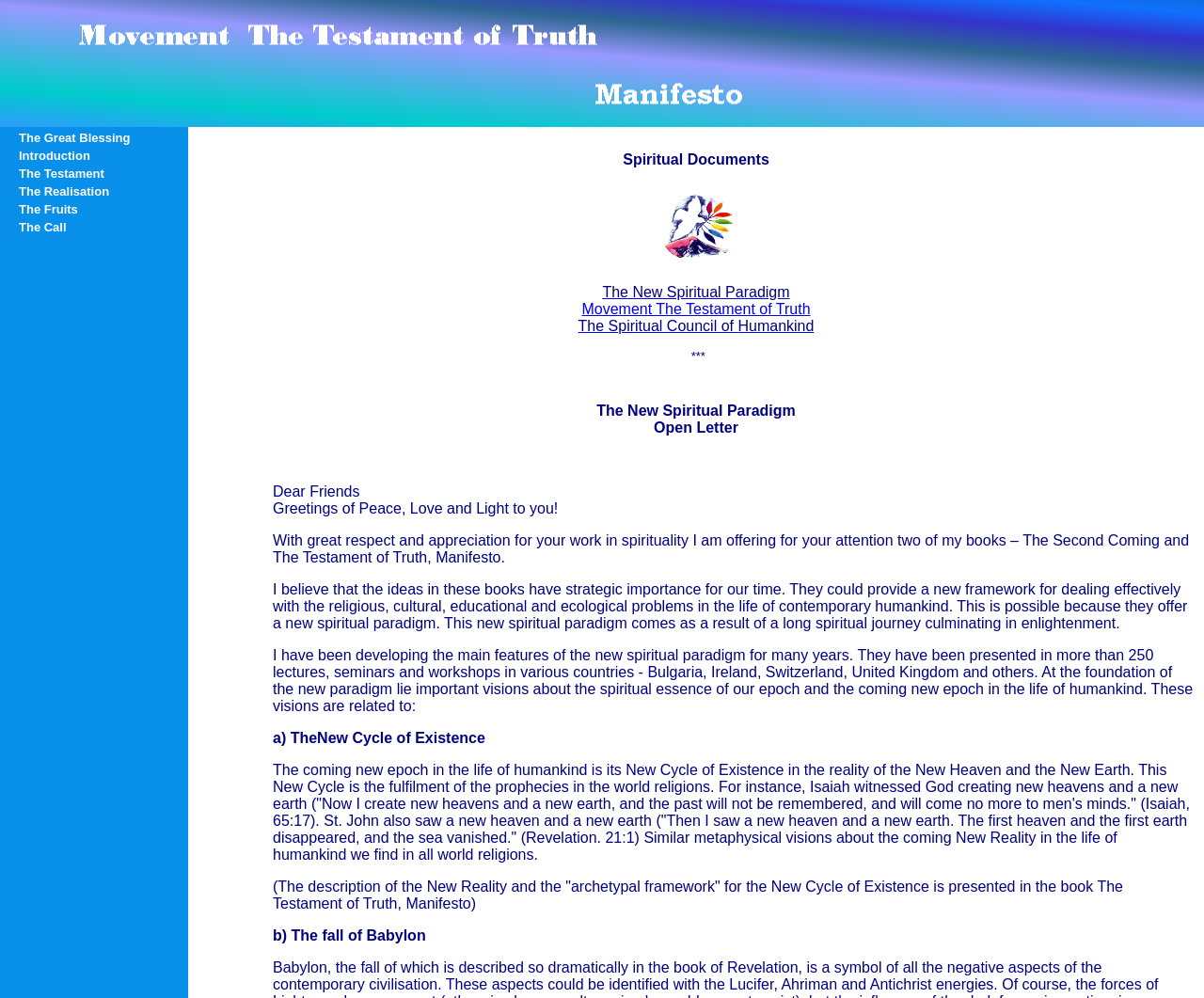Please determine the bounding box coordinates of the section I need to click to accomplish this instruction: "Click on The Great Blessing link".

[0.016, 0.131, 0.153, 0.145]